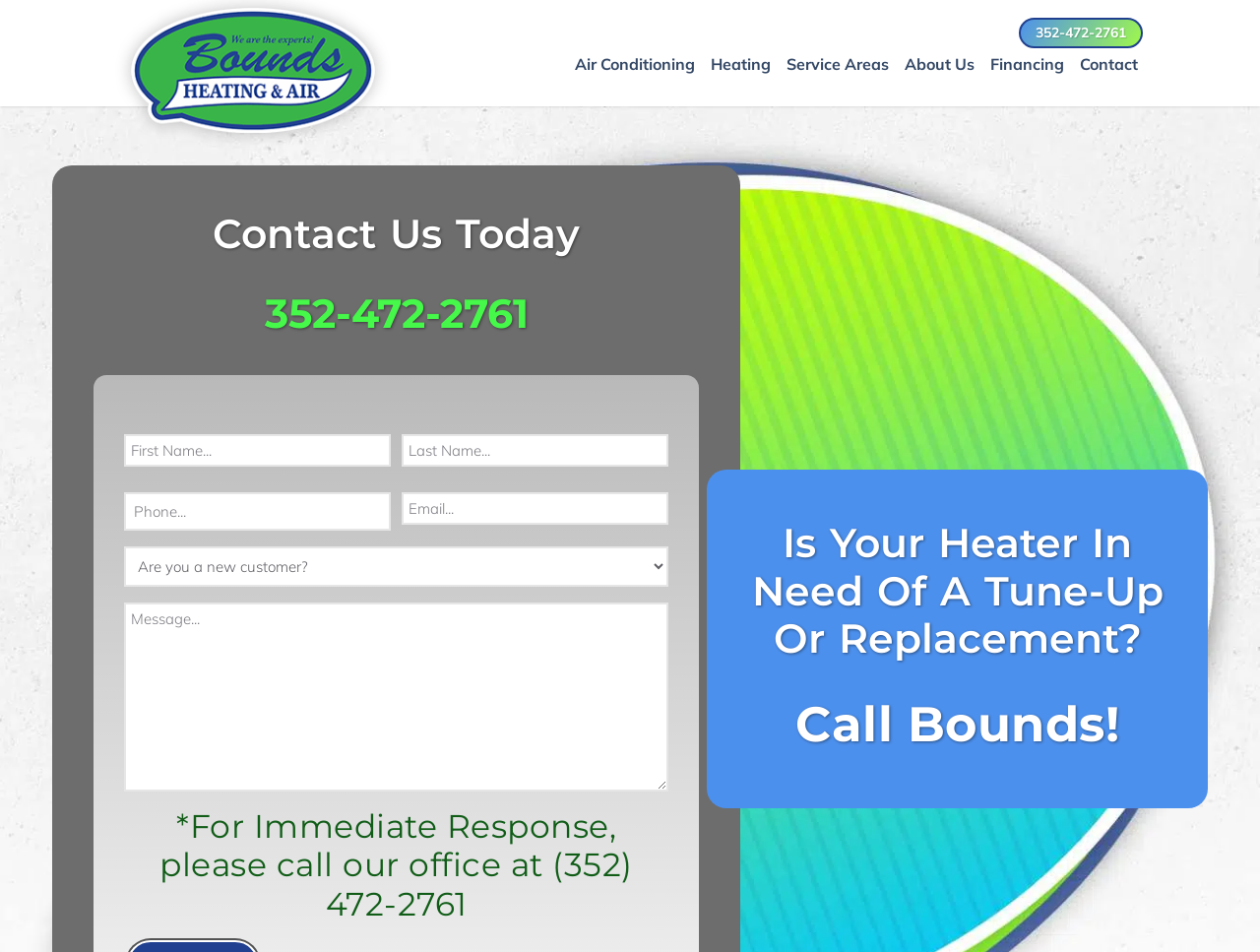Locate and generate the text content of the webpage's heading.

Heat Pump Repair in Gainesville, FL